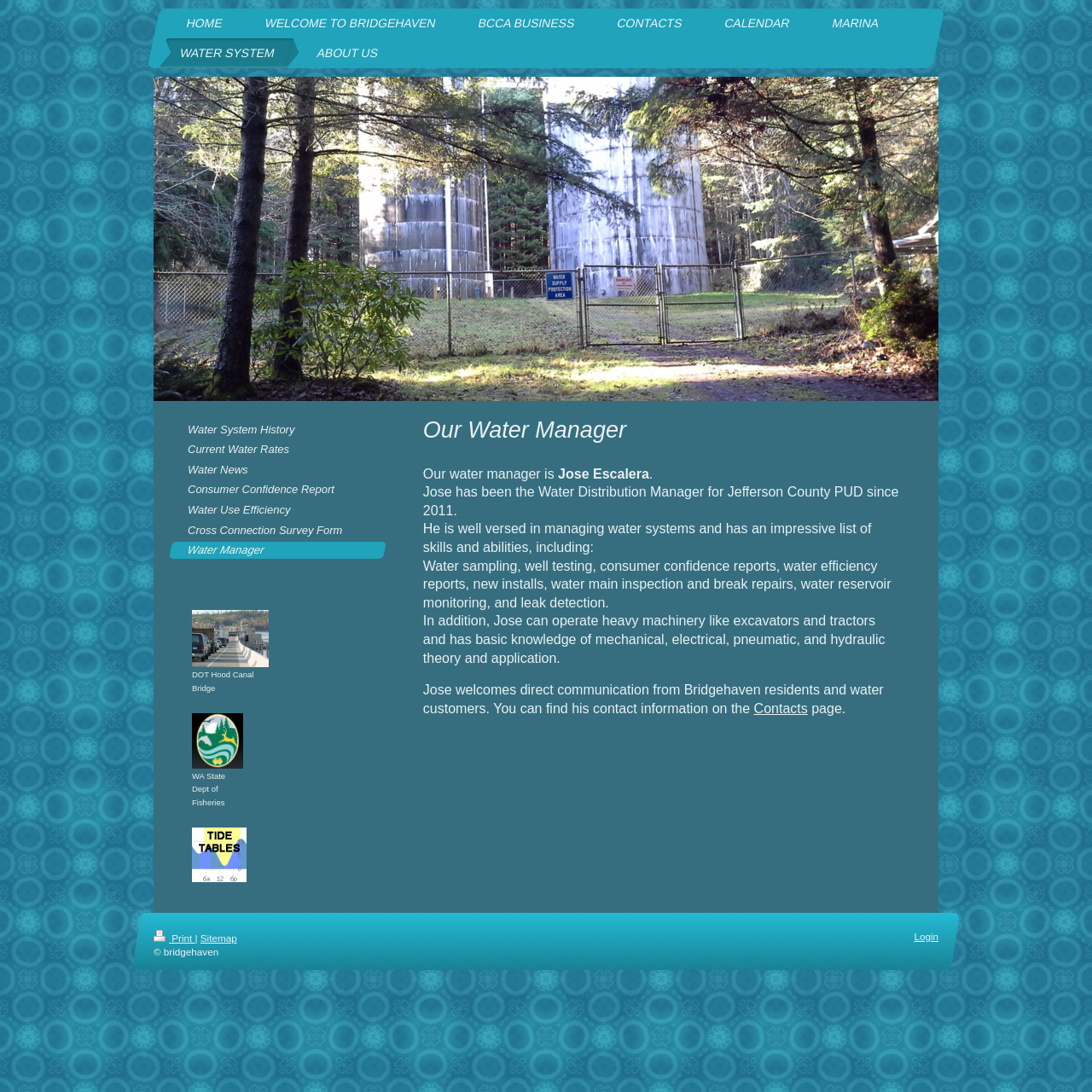Identify the bounding box coordinates of the element that should be clicked to fulfill this task: "contact water manager". The coordinates should be provided as four float numbers between 0 and 1, i.e., [left, top, right, bottom].

[0.69, 0.642, 0.74, 0.655]